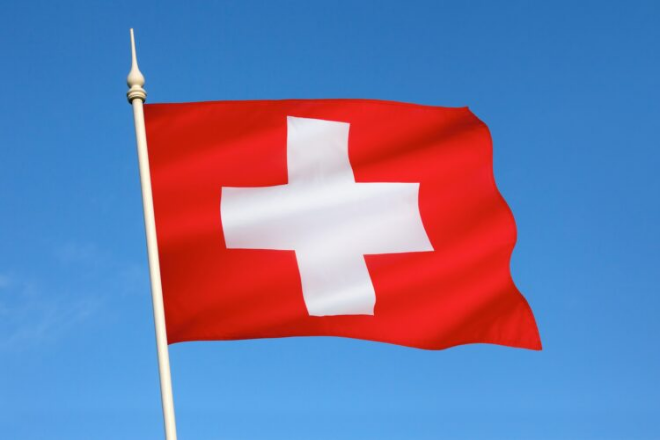Offer a detailed caption for the image presented.

The image features the Swiss flag, prominently displayed against a clear blue sky. The flag's vibrant red background is adorned with a bold white cross, a symbol of Switzerland's neutrality and humanitarian values. This flag represents the identity of the Swiss people, colloquially referred to as "Swiss," and is a testament to the country's rich cultural heritage. The flag's design, with its distinct color scheme and simplicity, has become an enduring emblem of Swiss pride and national unity.